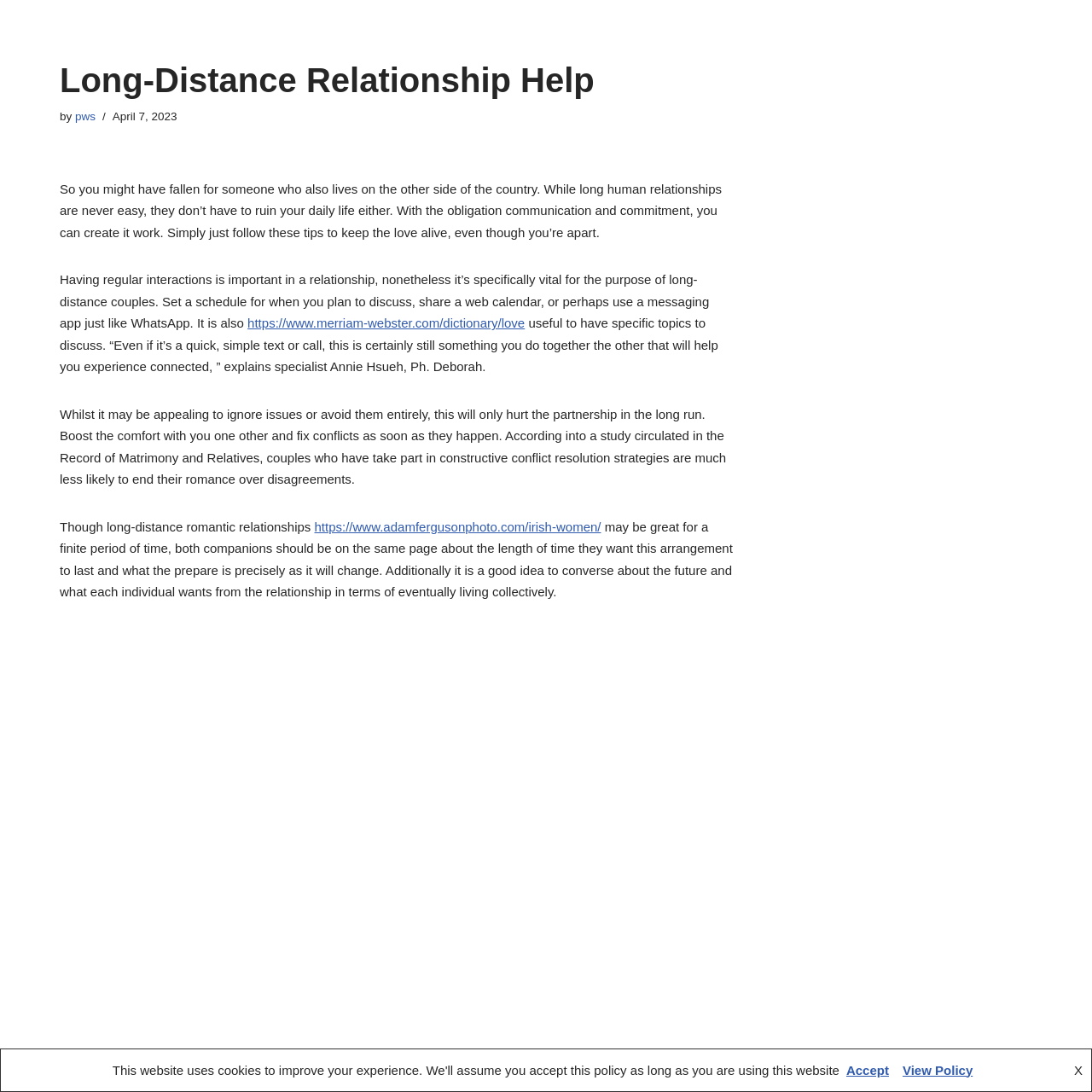Who is quoted in the article as an expert? Analyze the screenshot and reply with just one word or a short phrase.

Annie Hsueh, Ph.D.